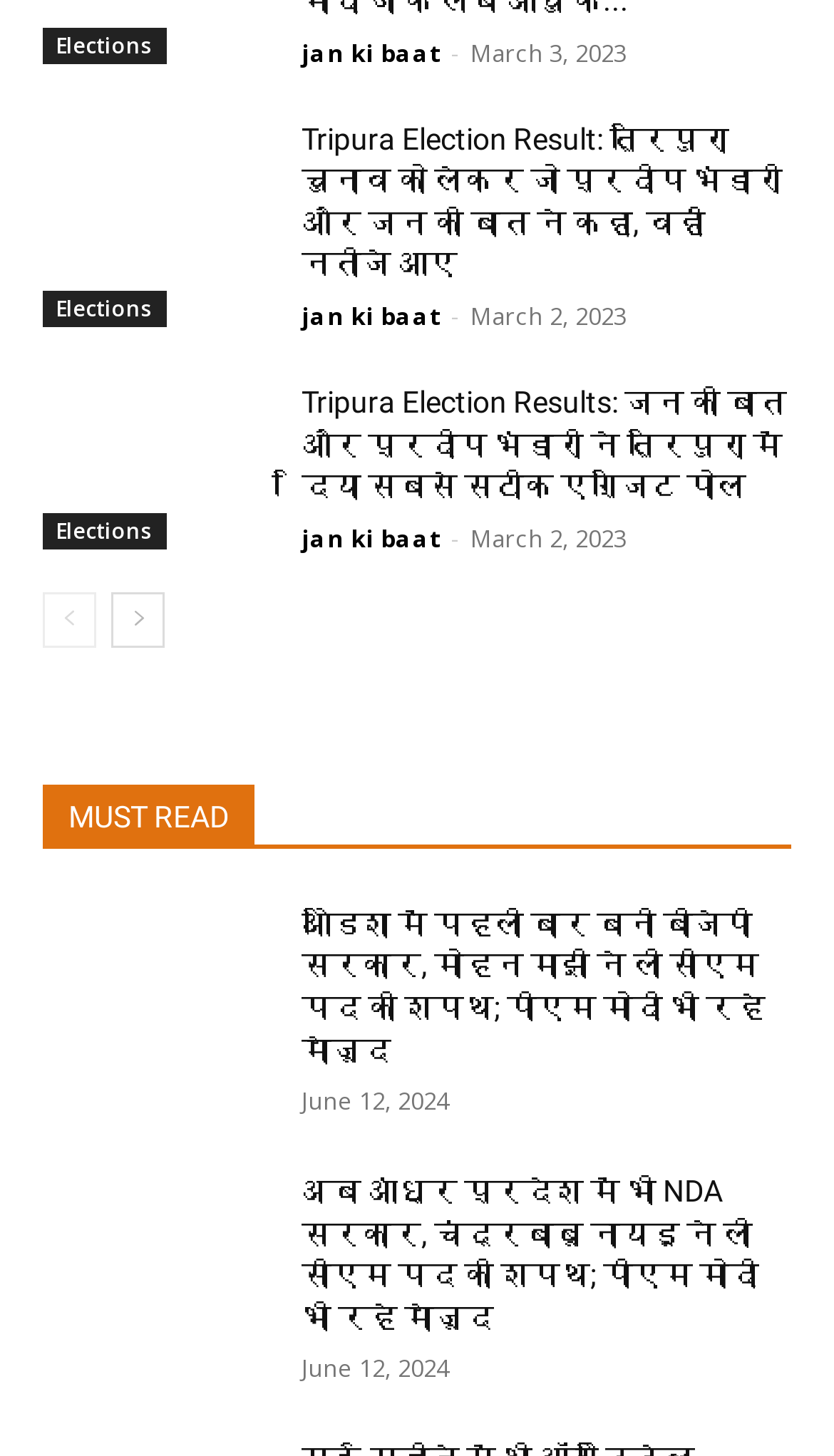Can you determine the bounding box coordinates of the area that needs to be clicked to fulfill the following instruction: "Read Tripura Election Result news"?

[0.362, 0.082, 0.949, 0.197]